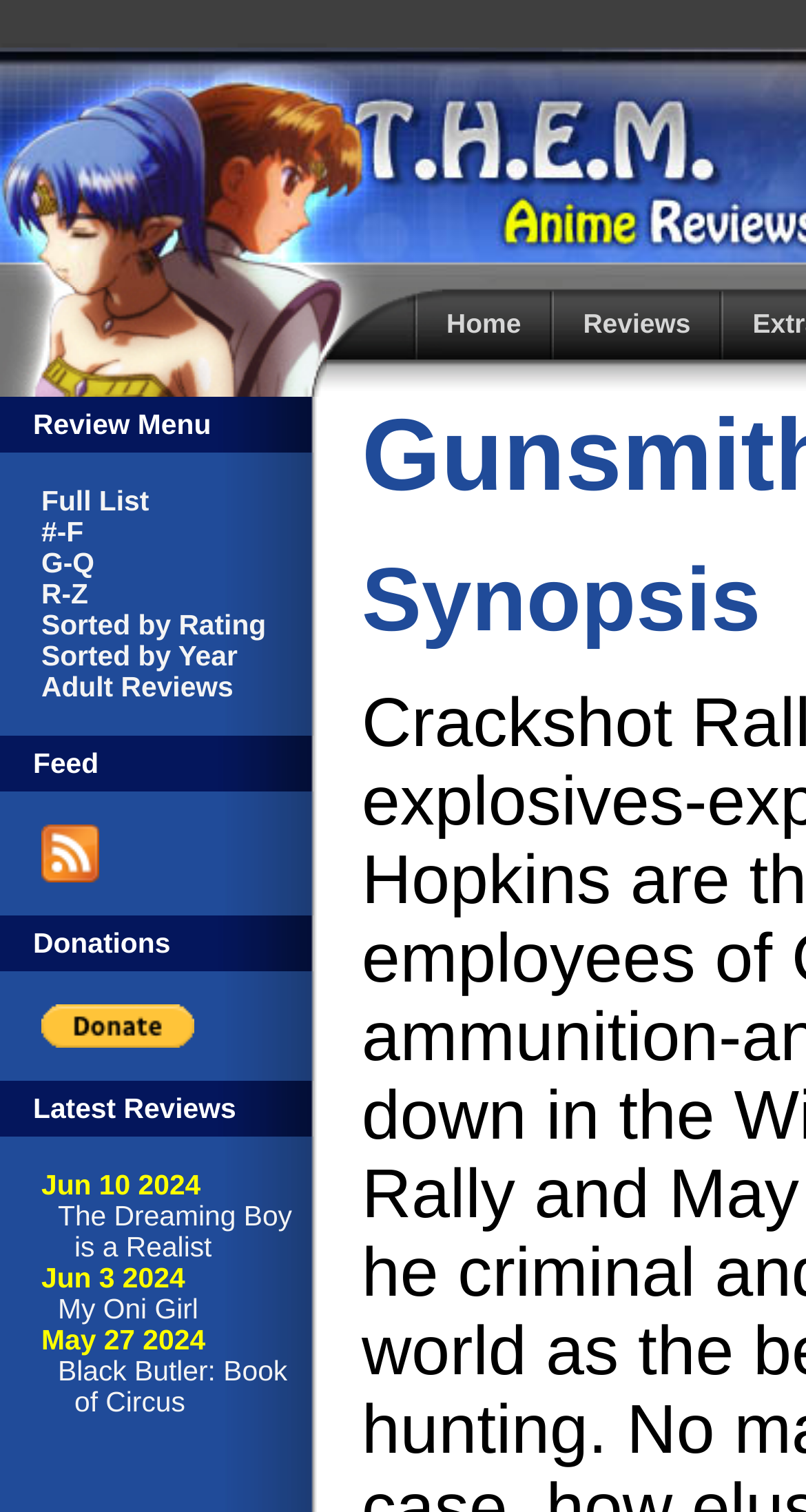Locate the bounding box coordinates of the element that needs to be clicked to carry out the instruction: "subscribe to THEM Anime Reviews". The coordinates should be given as four float numbers ranging from 0 to 1, i.e., [left, top, right, bottom].

[0.051, 0.567, 0.123, 0.588]